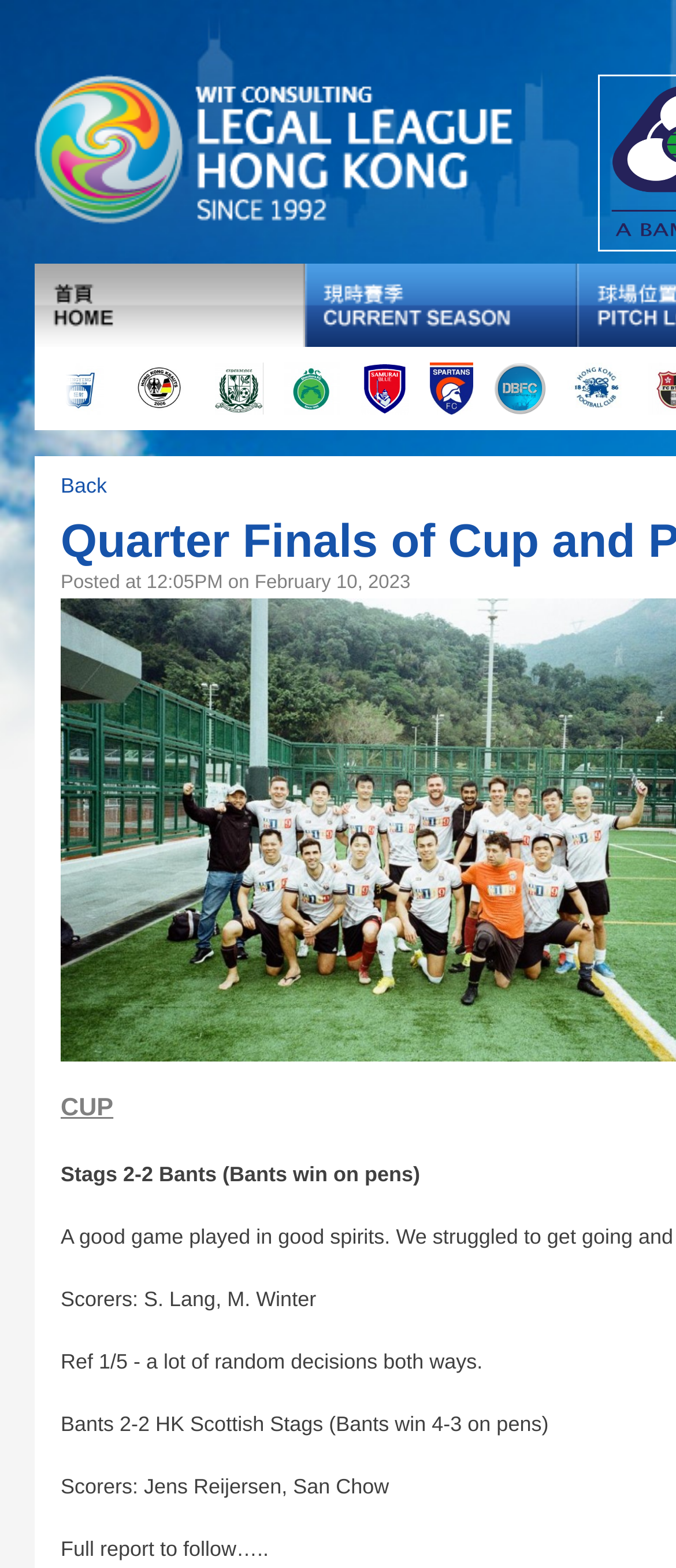Refer to the screenshot and answer the following question in detail:
How many scorers are mentioned for the match between Bants and HK Scottish Stags?

I found the StaticText element with the content 'Scorers: Jens Reijersen, San Chow', which mentions two scorers for the match between Bants and HK Scottish Stags.